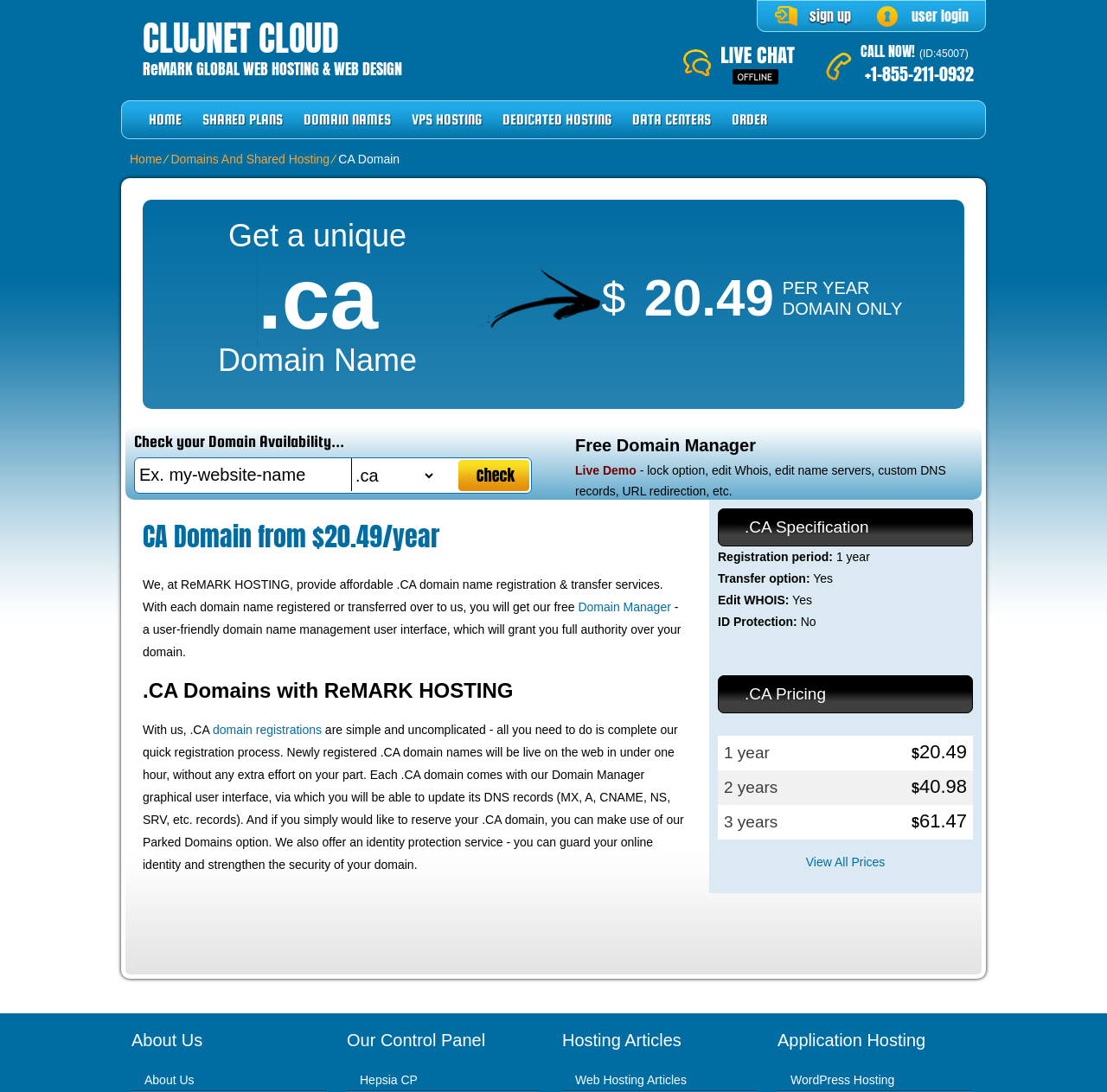Identify the bounding box coordinates of the region I need to click to complete this instruction: "Click on the 'DOMAIN NAMES' link".

[0.265, 0.093, 0.362, 0.127]